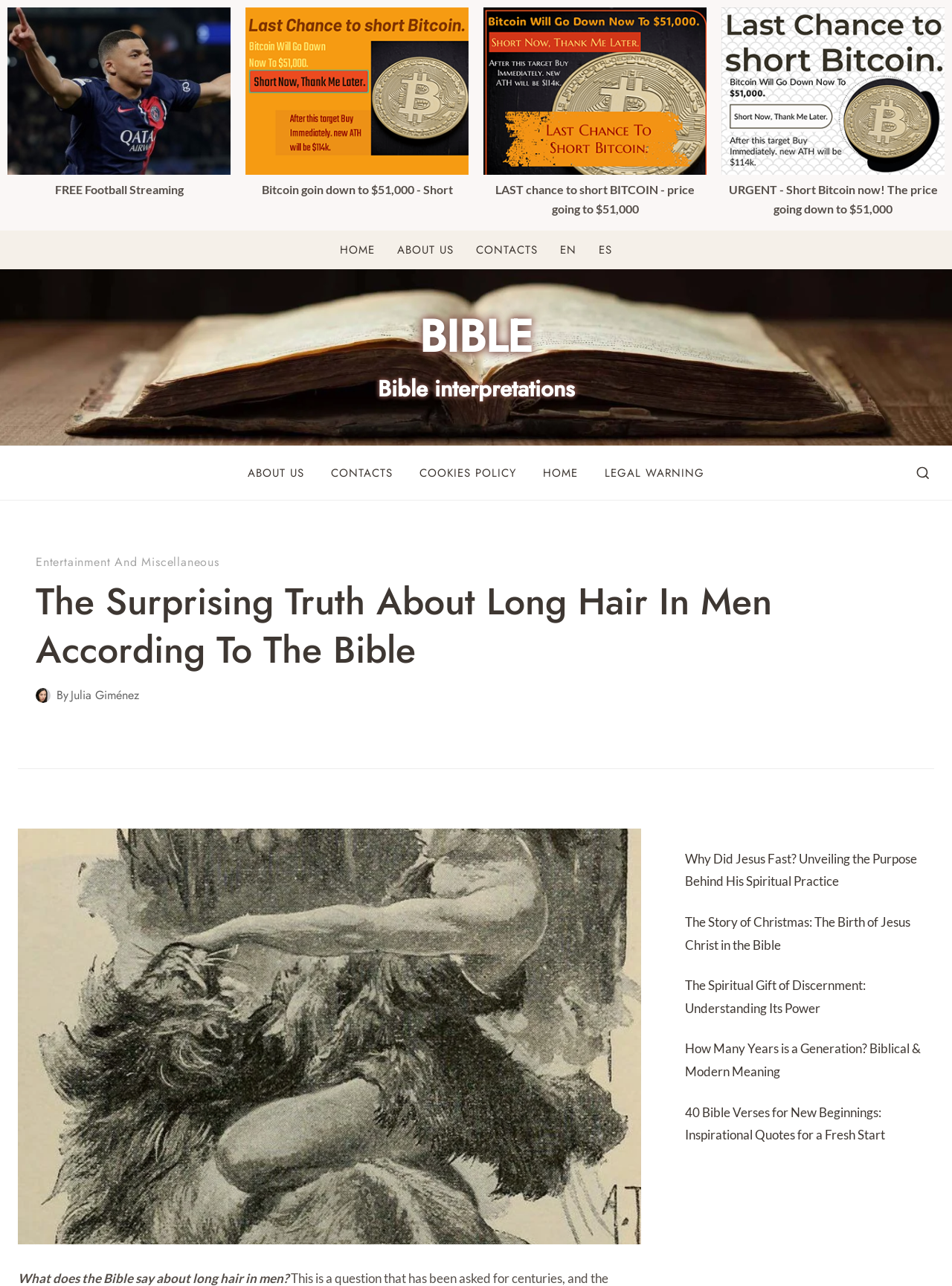Please find and provide the title of the webpage.

The Surprising Truth About Long Hair In Men According To The Bible